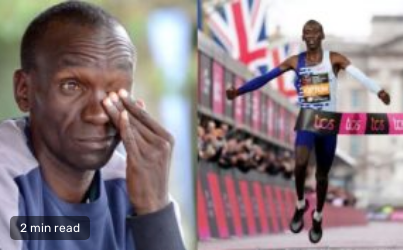How long does it take to read about the emotionally charged interview?
Based on the screenshot, respond with a single word or phrase.

2 minutes